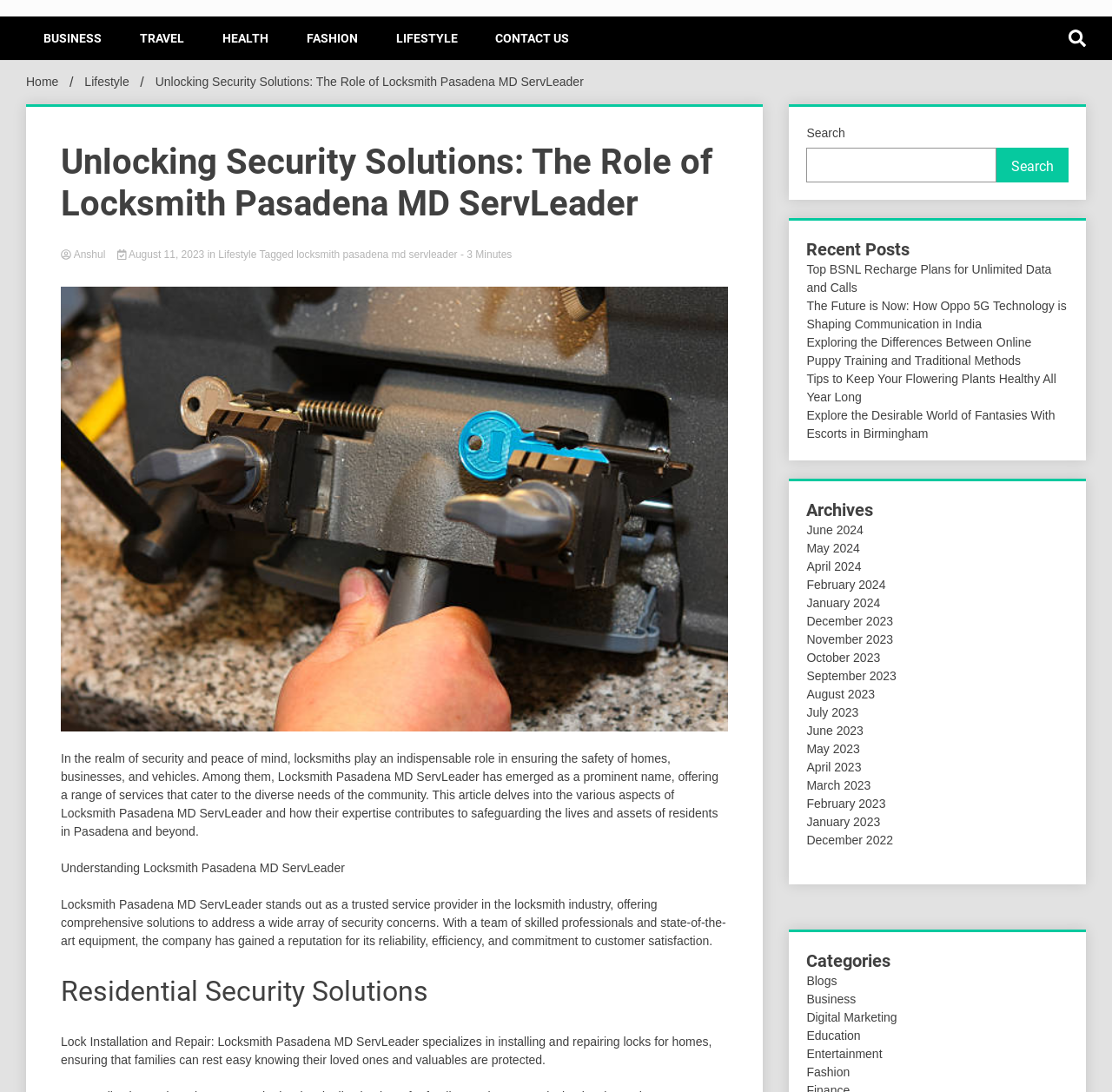Find the bounding box of the web element that fits this description: "Entertainment".

[0.725, 0.959, 0.793, 0.971]